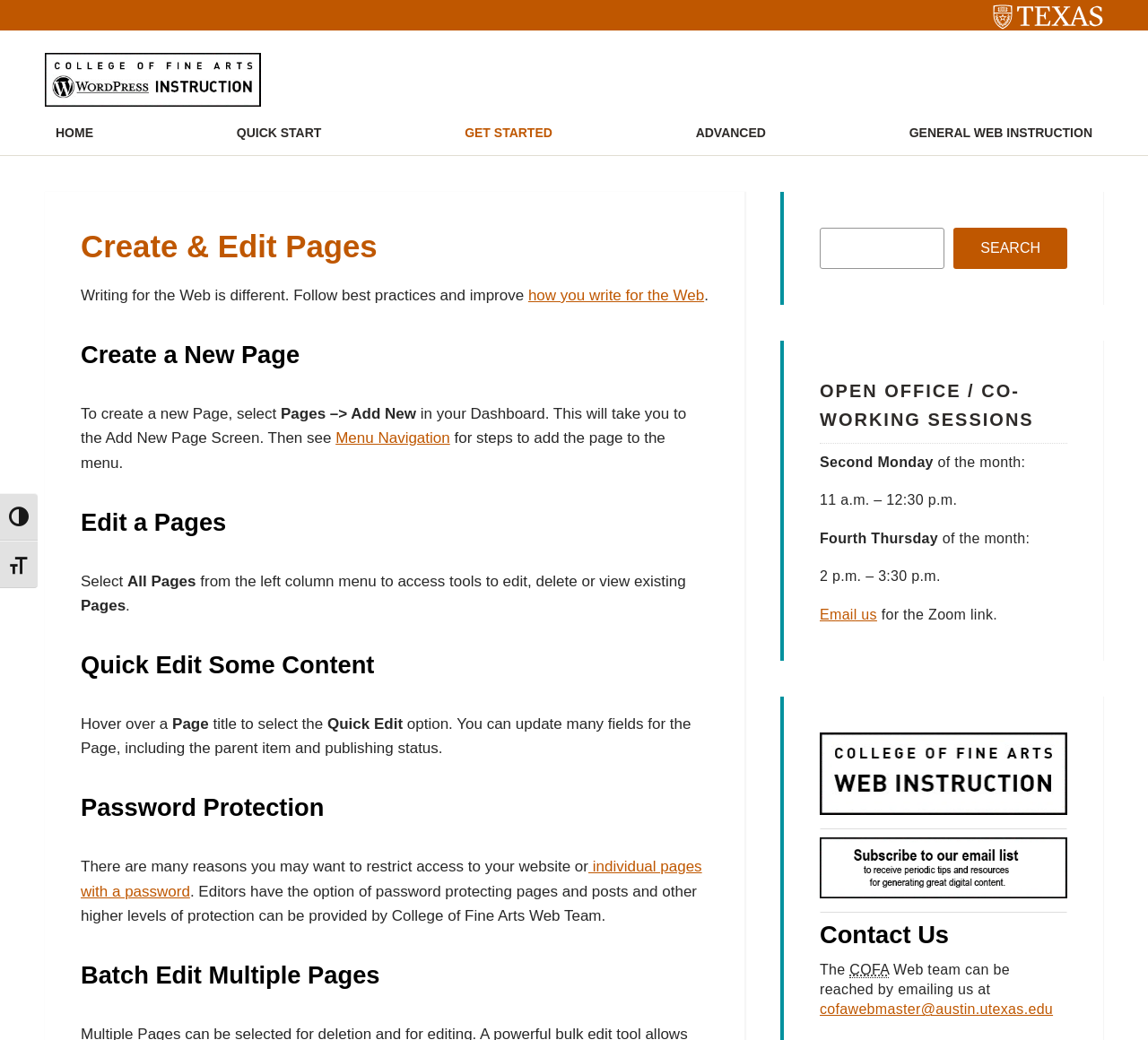Provide the bounding box coordinates of the area you need to click to execute the following instruction: "Email the College of Fine Arts Web team".

[0.714, 0.963, 0.917, 0.978]